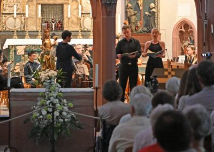Respond with a single word or phrase:
What type of music is being performed at the concert?

Baroque music